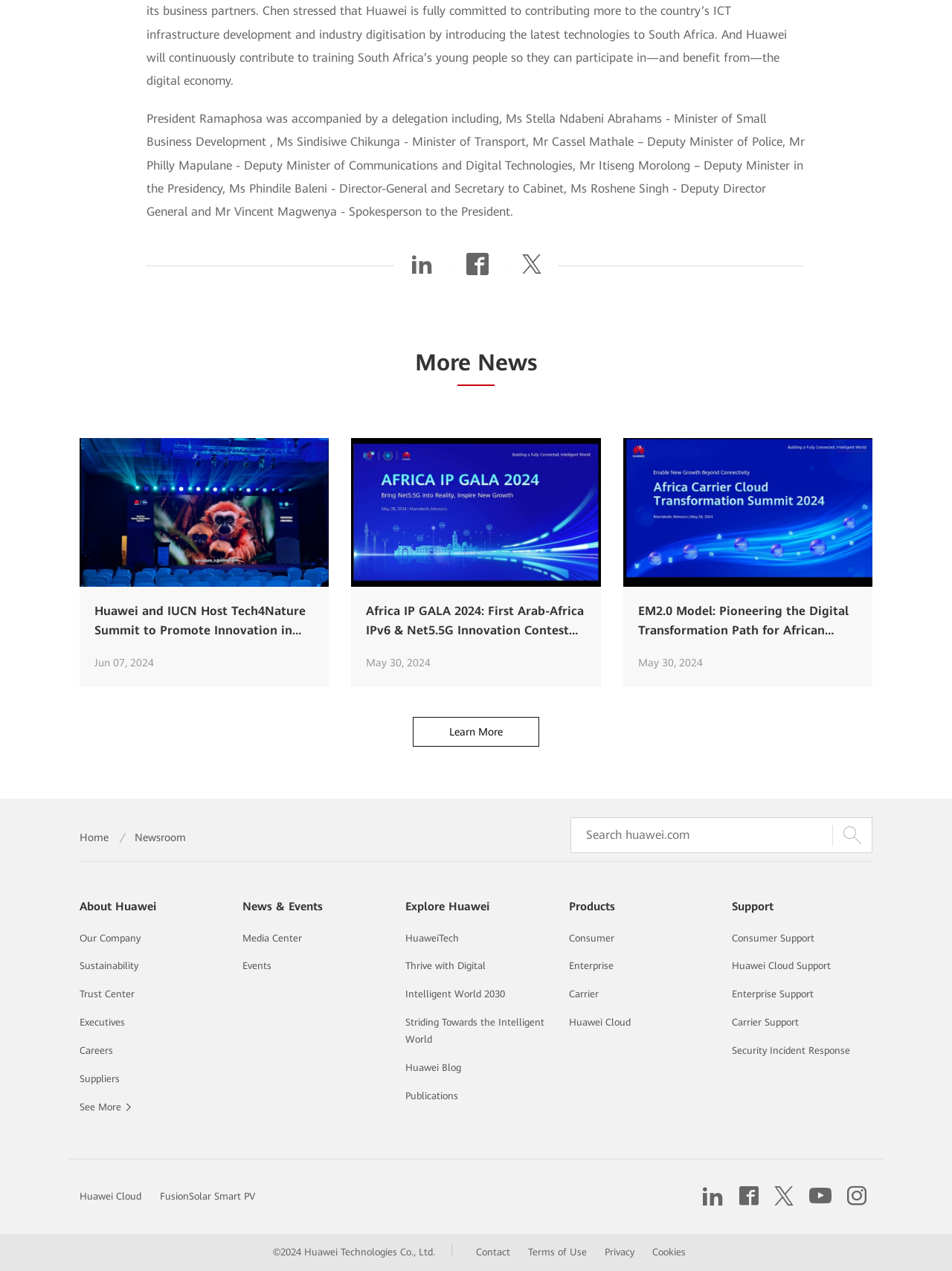From the webpage screenshot, predict the bounding box coordinates (top-left x, top-left y, bottom-right x, bottom-right y) for the UI element described here: Striding Towards the Intelligent World

[0.426, 0.8, 0.572, 0.822]